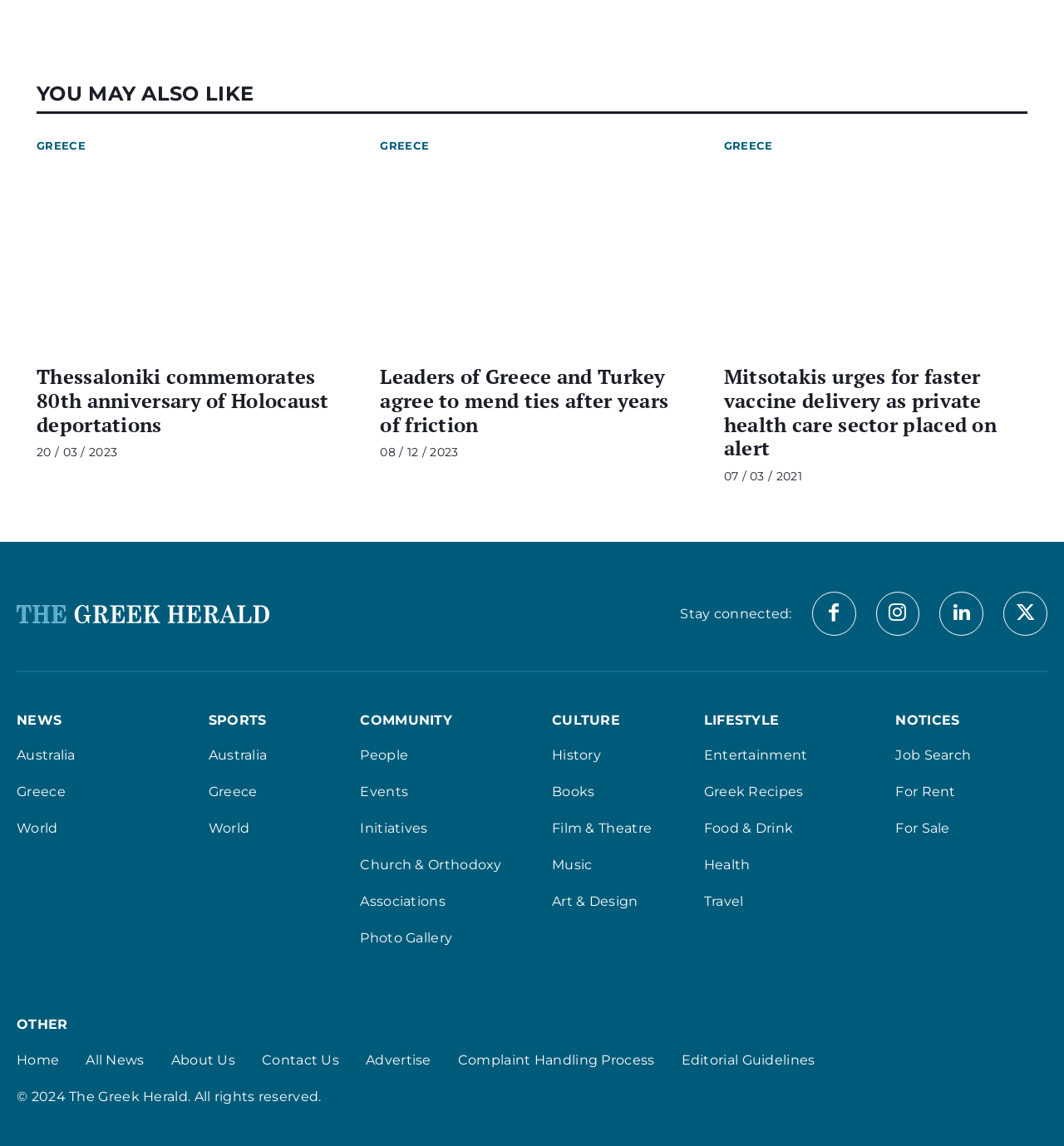Identify the bounding box coordinates of the area you need to click to perform the following instruction: "Go to the 'Home' page".

[0.016, 0.916, 0.056, 0.934]